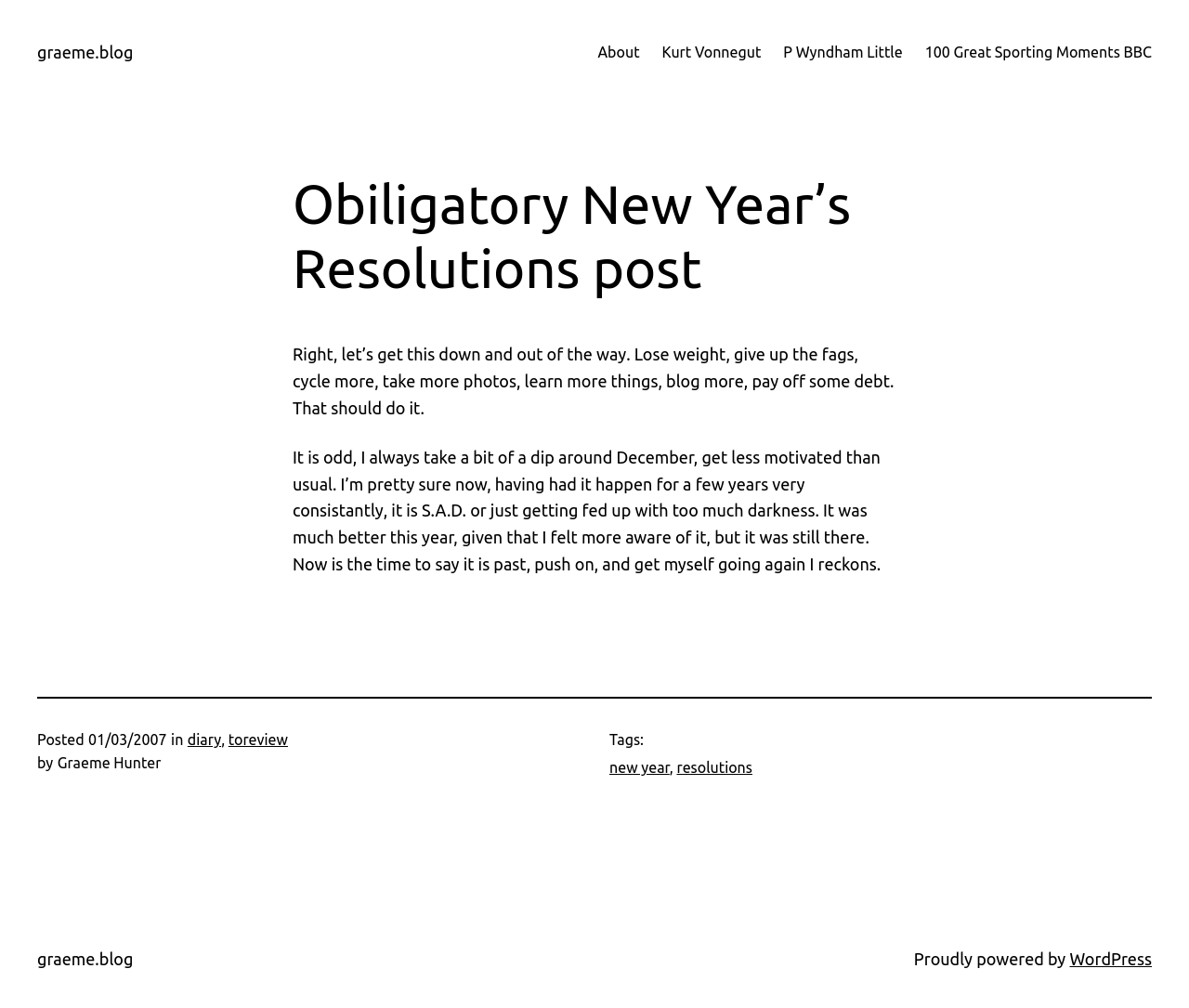Refer to the screenshot and answer the following question in detail:
What is the date of the post?

The date of the post can be found in the section below the main content, where it says 'Posted 01/03/2007'.